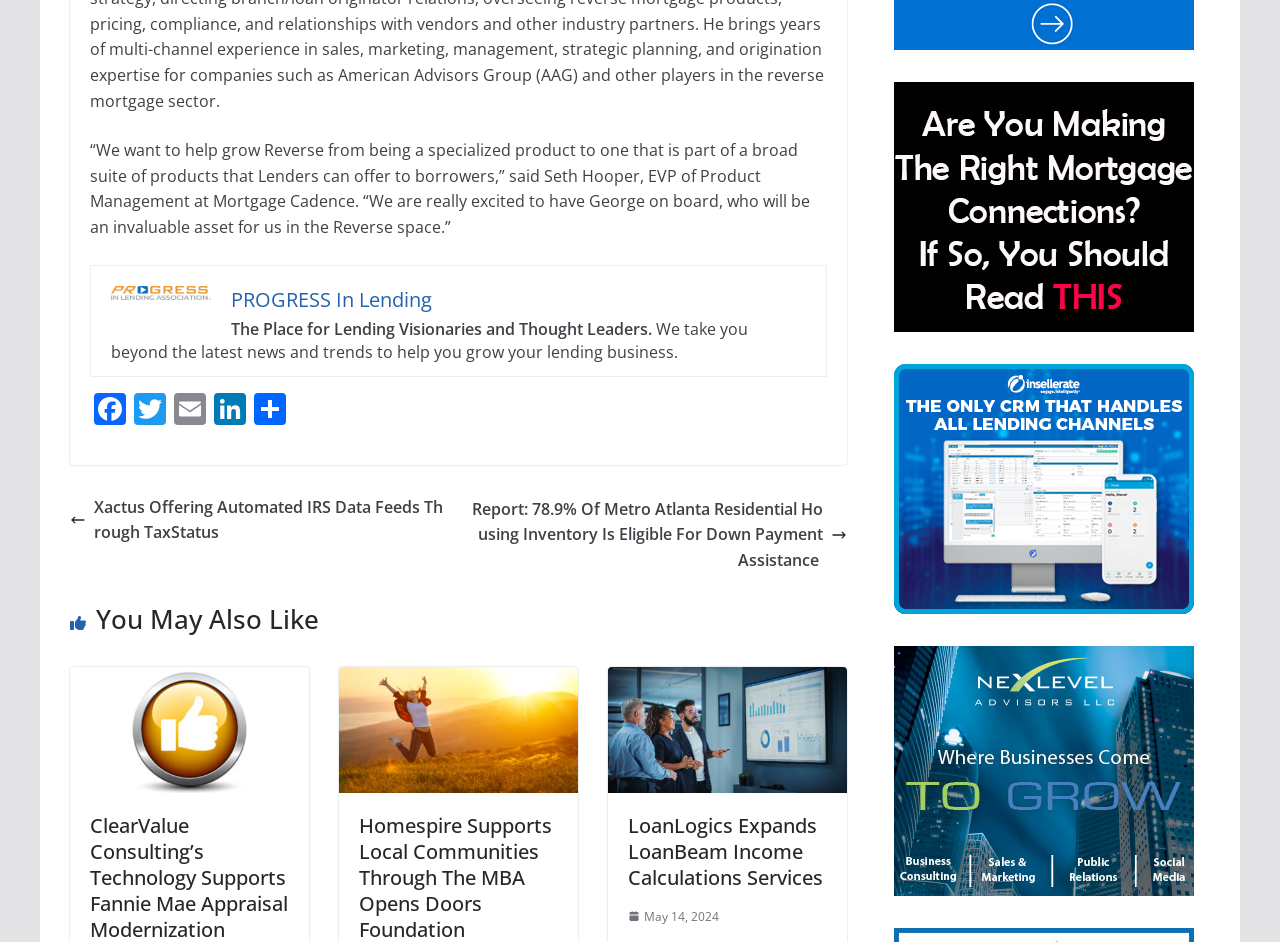Give a short answer using one word or phrase for the question:
What is the topic of the article with the link 'Xactus Offering Automated IRS Data Feeds Through TaxStatus'?

IRS Data Feeds